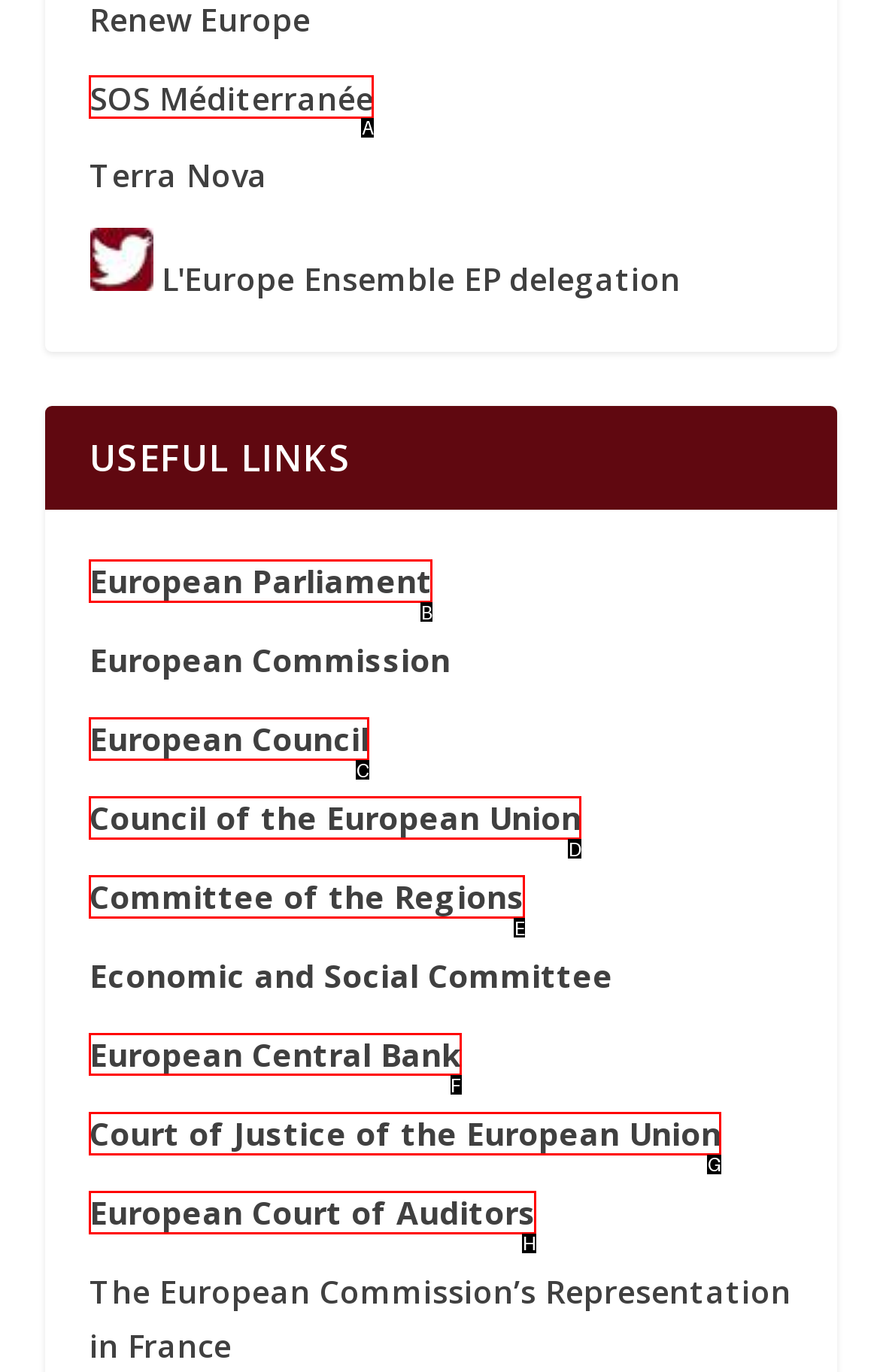Given the task: access European Central Bank website, indicate which boxed UI element should be clicked. Provide your answer using the letter associated with the correct choice.

F